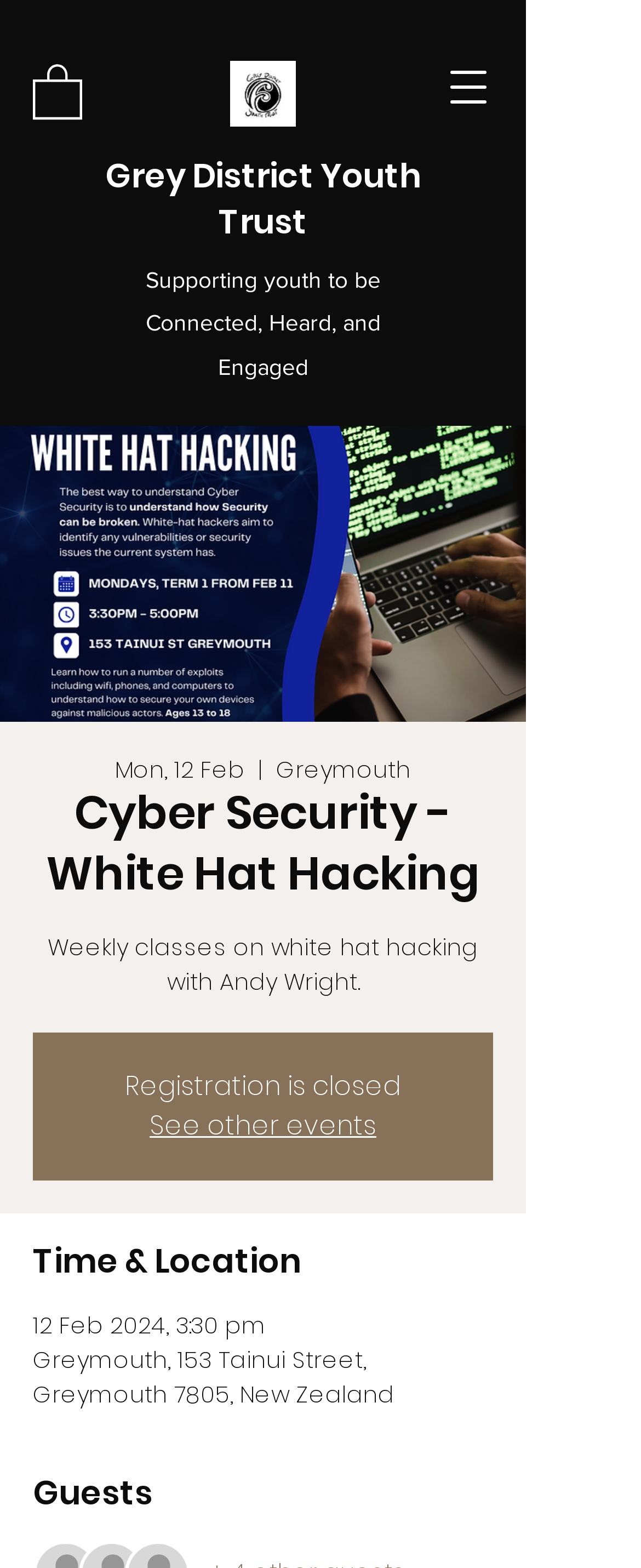Extract the main headline from the webpage and generate its text.

Cyber Security - White Hat Hacking